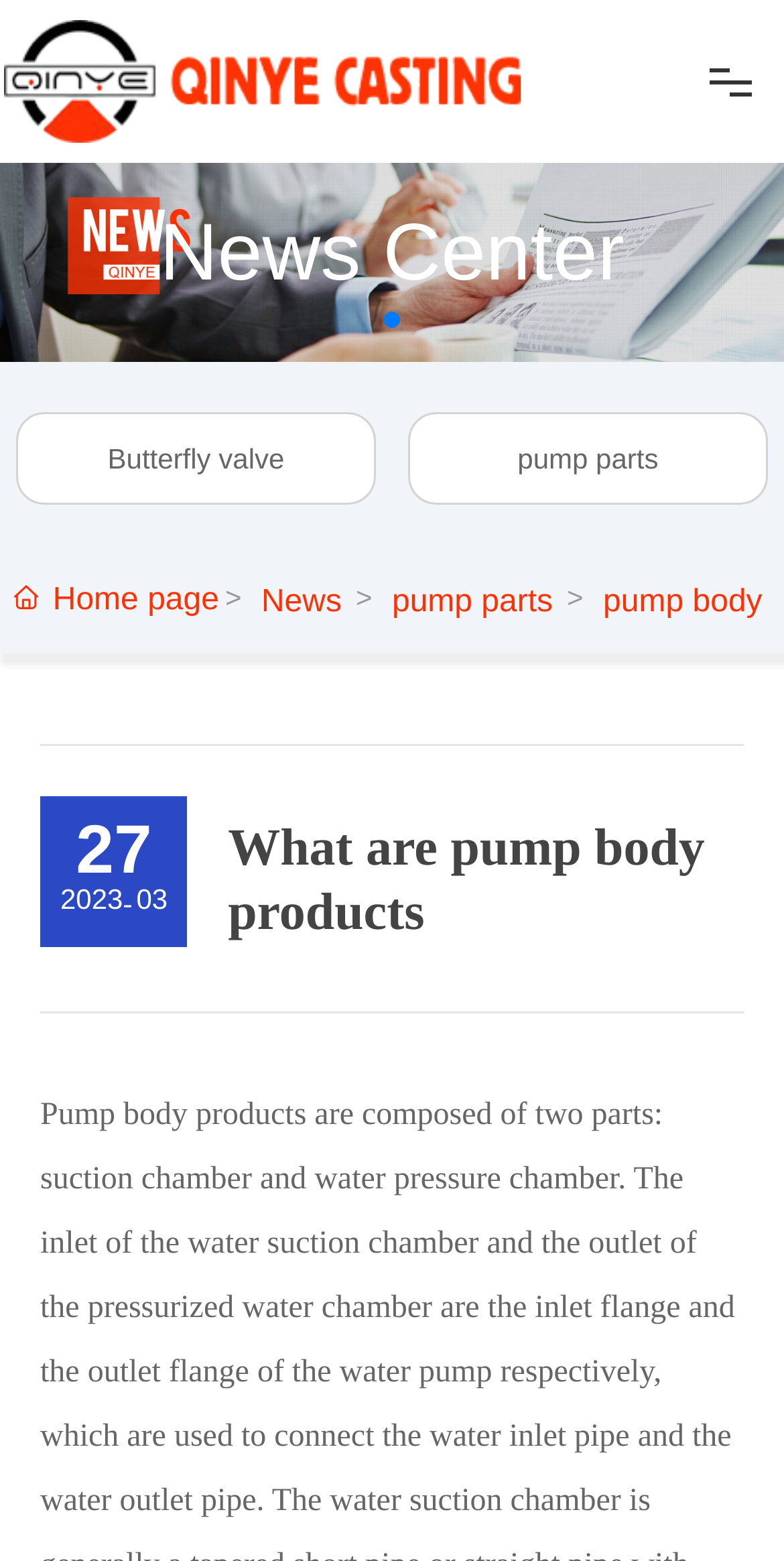Please provide the bounding box coordinates in the format (top-left x, top-left y, bottom-right x, bottom-right y). Remember, all values are floating point numbers between 0 and 1. What is the bounding box coordinate of the region described as: Home page

[0.017, 0.374, 0.279, 0.394]